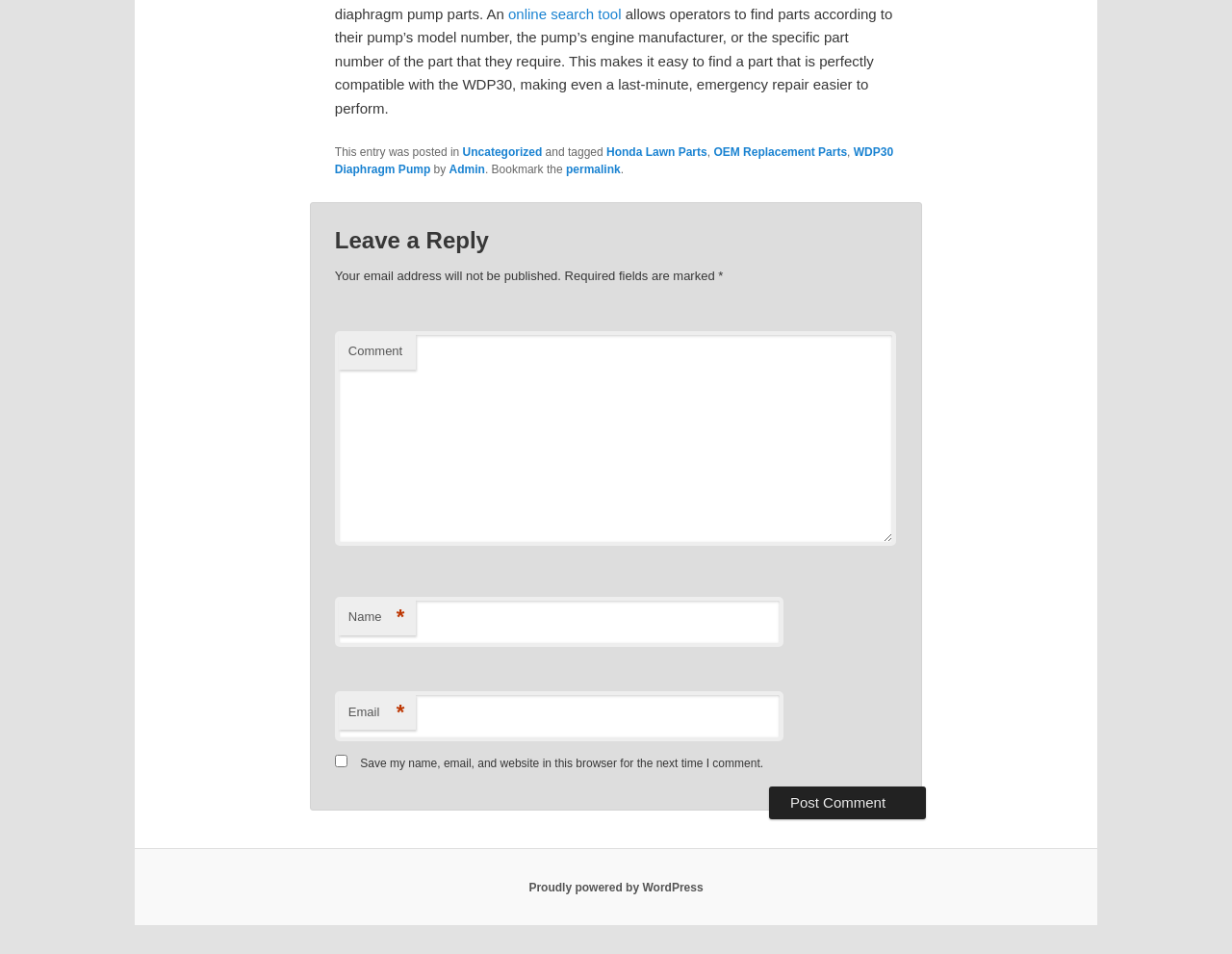Please find the bounding box coordinates of the element's region to be clicked to carry out this instruction: "post a reply".

[0.624, 0.824, 0.752, 0.859]